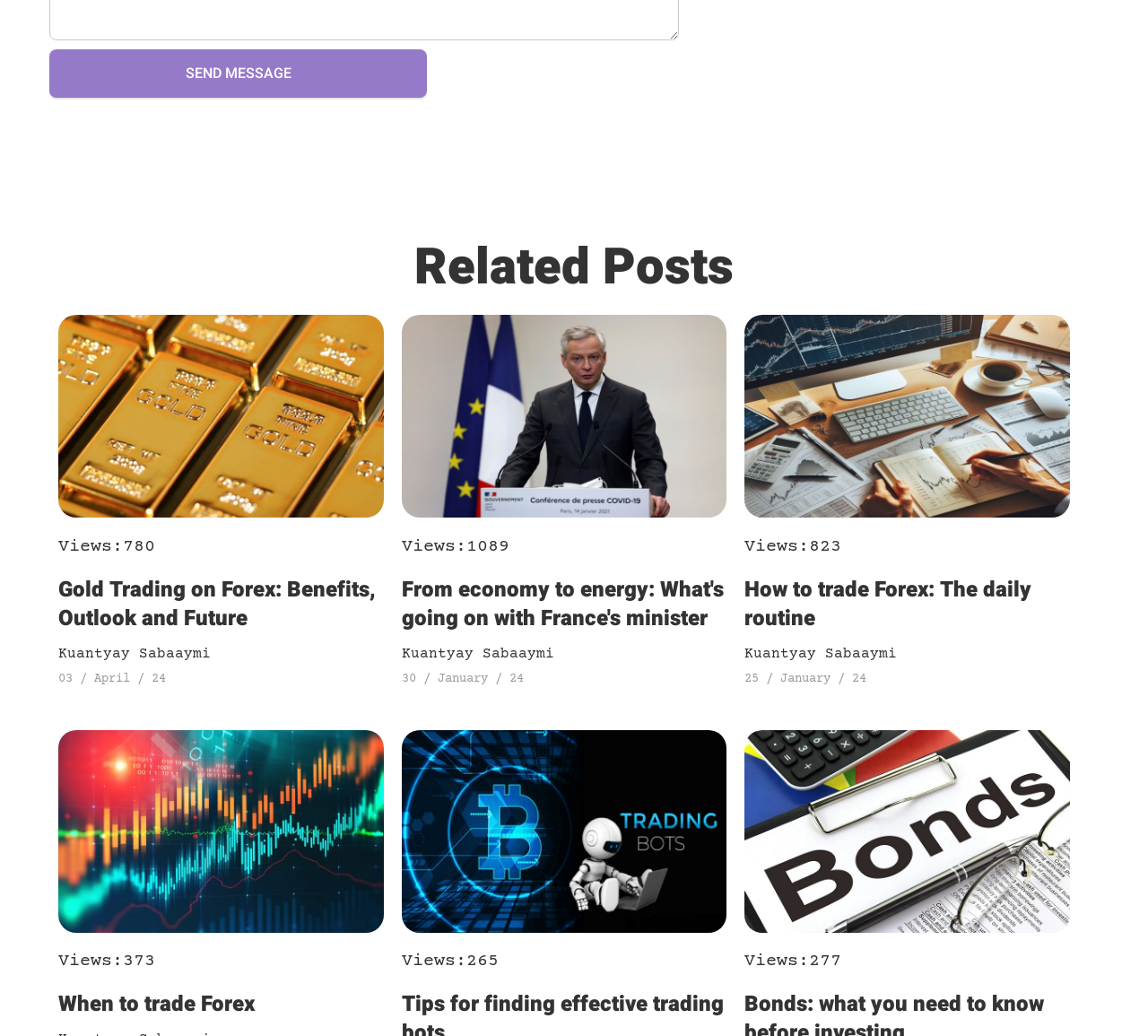Please determine the bounding box coordinates of the area that needs to be clicked to complete this task: 'View 'Gold Trading on Forex: Benefits, Outlook and Future''. The coordinates must be four float numbers between 0 and 1, formatted as [left, top, right, bottom].

[0.051, 0.547, 0.334, 0.617]